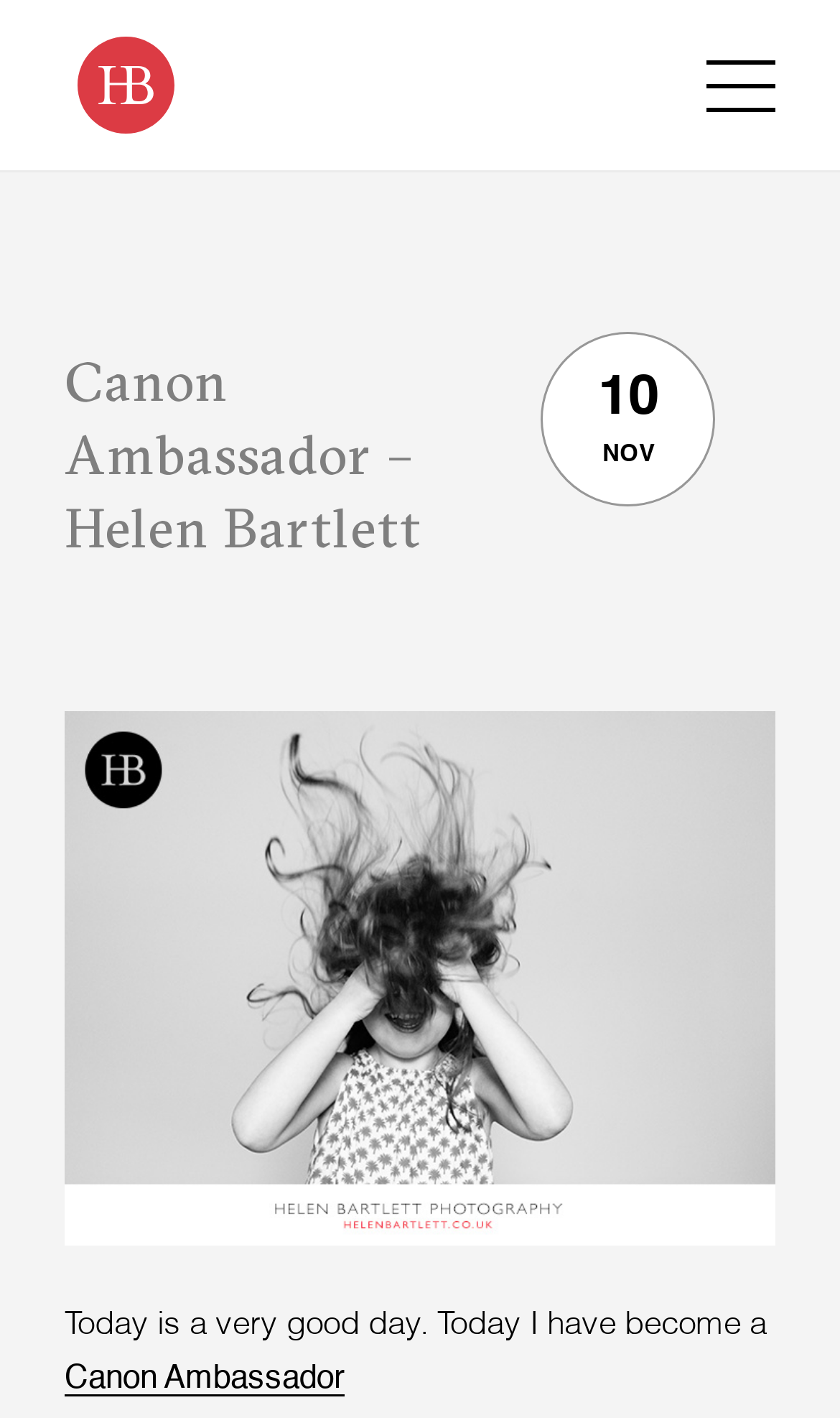What is the author's name?
Could you answer the question in a detailed manner, providing as much information as possible?

The author's name is Helen Bartlett, which can be found in the link element with the text 'Helen Bartlett' at the top of the page, and also in the image element with the same text.